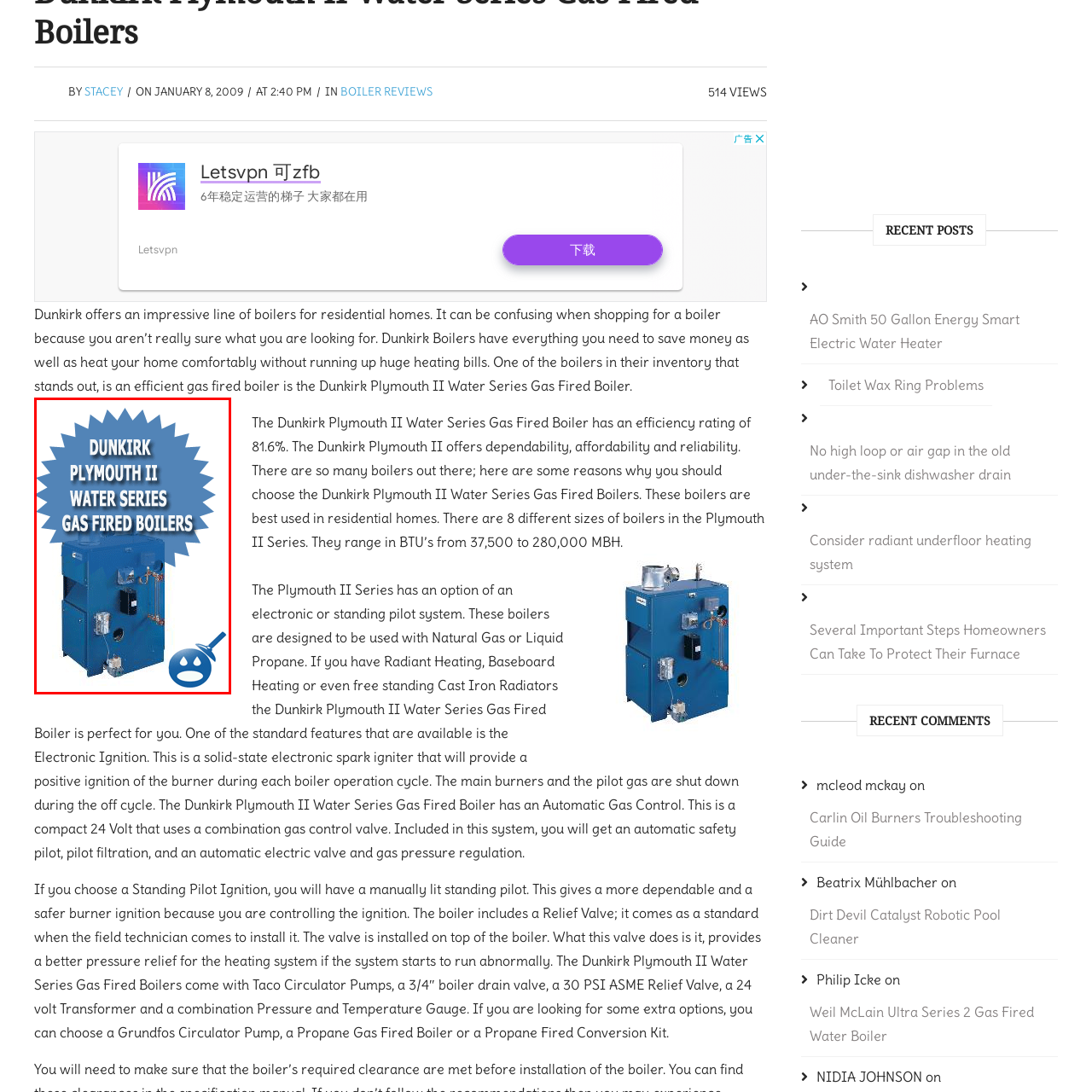Observe the highlighted image and answer the following: What is the primary color of the Dunkirk Plymouth II?

Blue